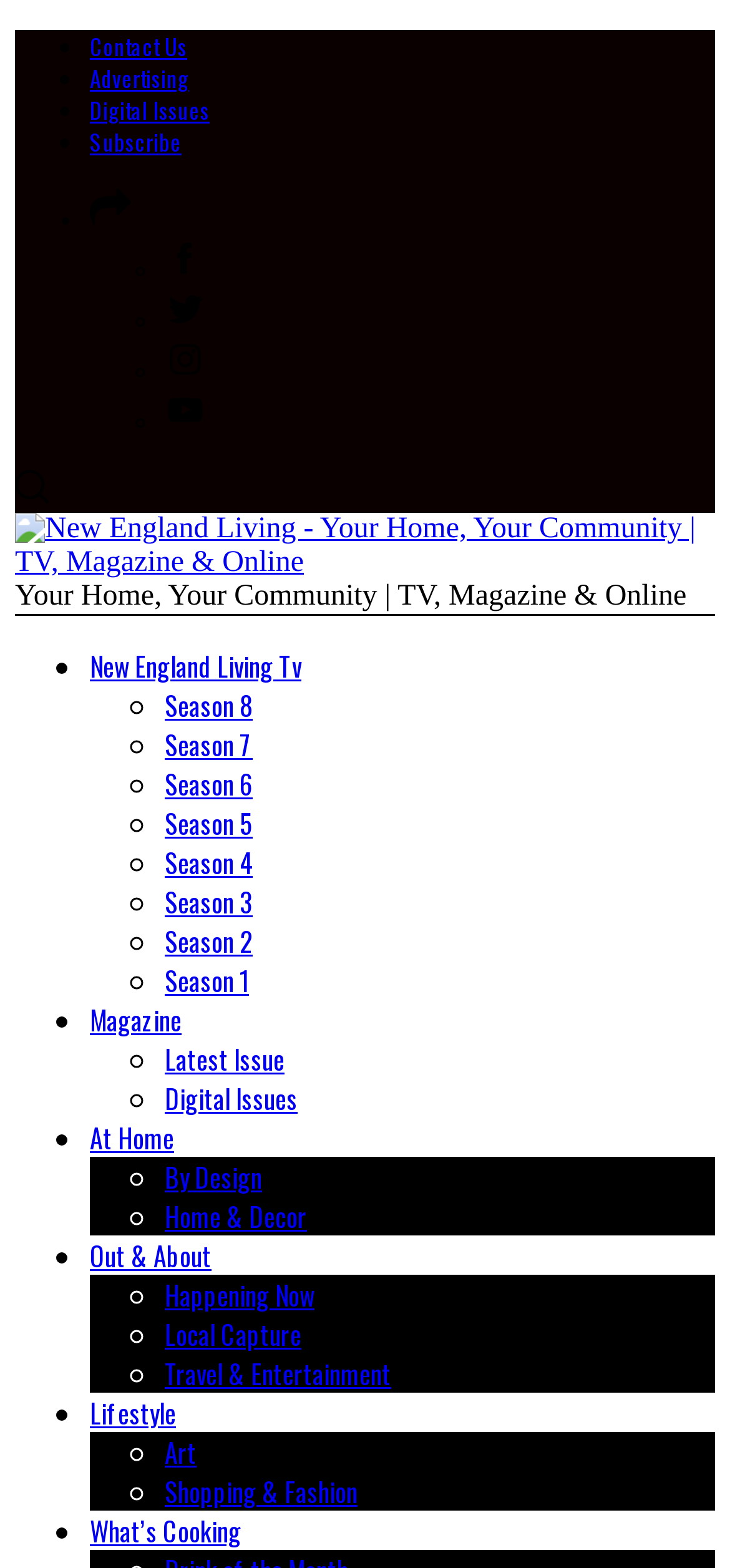Find the bounding box coordinates of the area that needs to be clicked in order to achieve the following instruction: "Click Contact Us". The coordinates should be specified as four float numbers between 0 and 1, i.e., [left, top, right, bottom].

[0.123, 0.019, 0.256, 0.039]